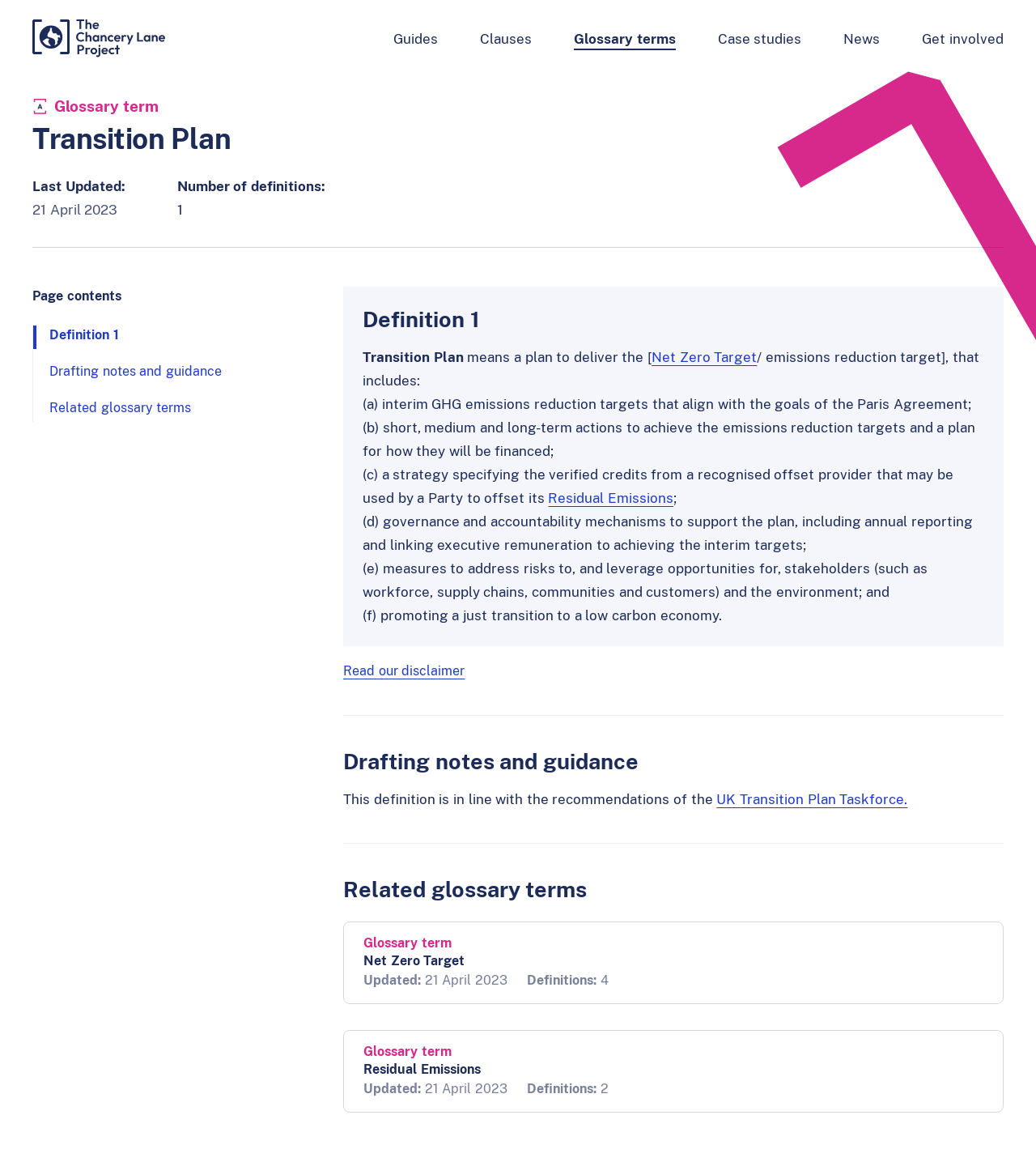Please identify the bounding box coordinates of the element that needs to be clicked to perform the following instruction: "View the 'Related glossary terms' section".

[0.331, 0.754, 0.969, 0.776]